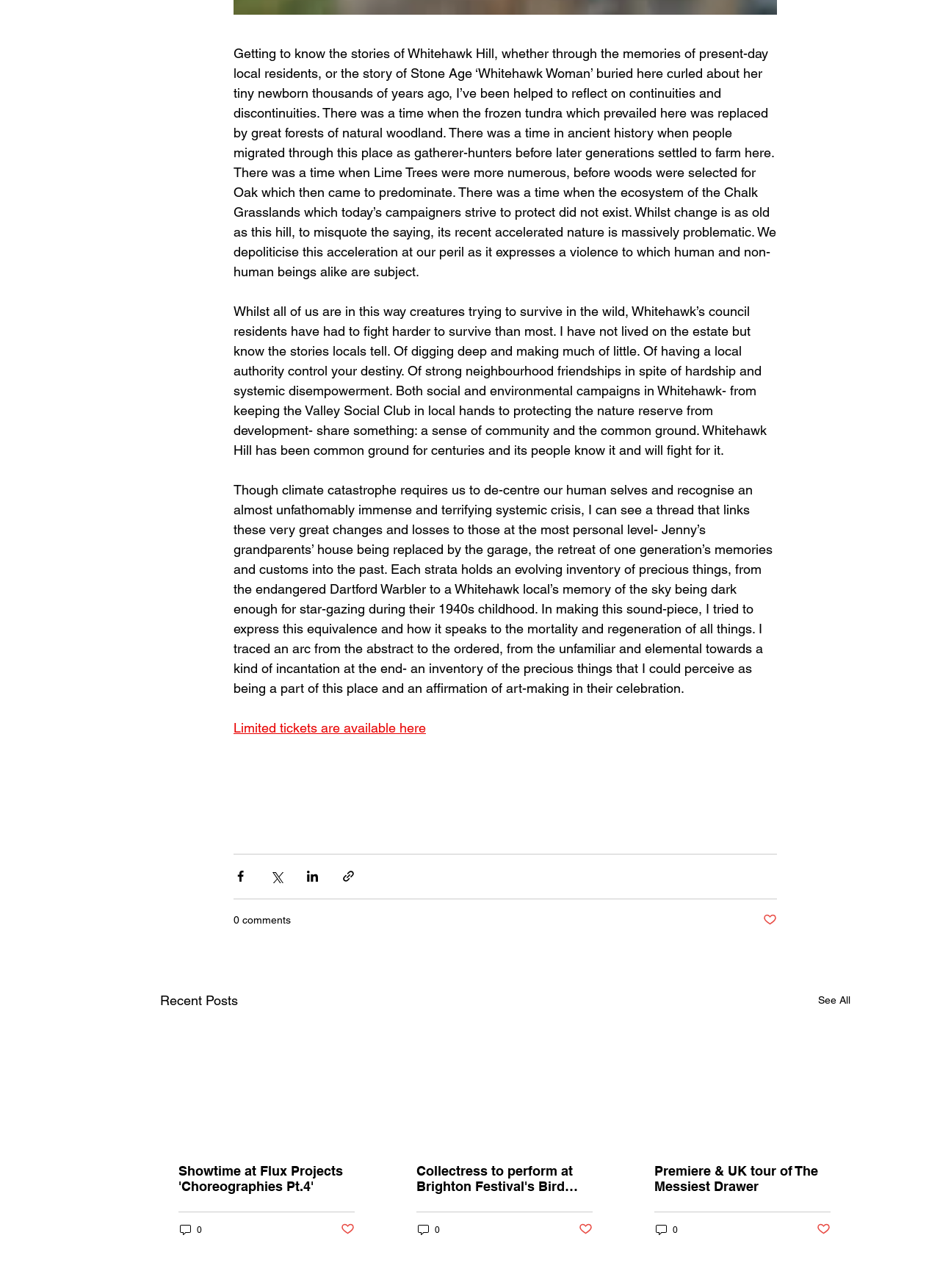Please find the bounding box coordinates of the element that must be clicked to perform the given instruction: "See all recent posts". The coordinates should be four float numbers from 0 to 1, i.e., [left, top, right, bottom].

[0.87, 0.768, 0.905, 0.785]